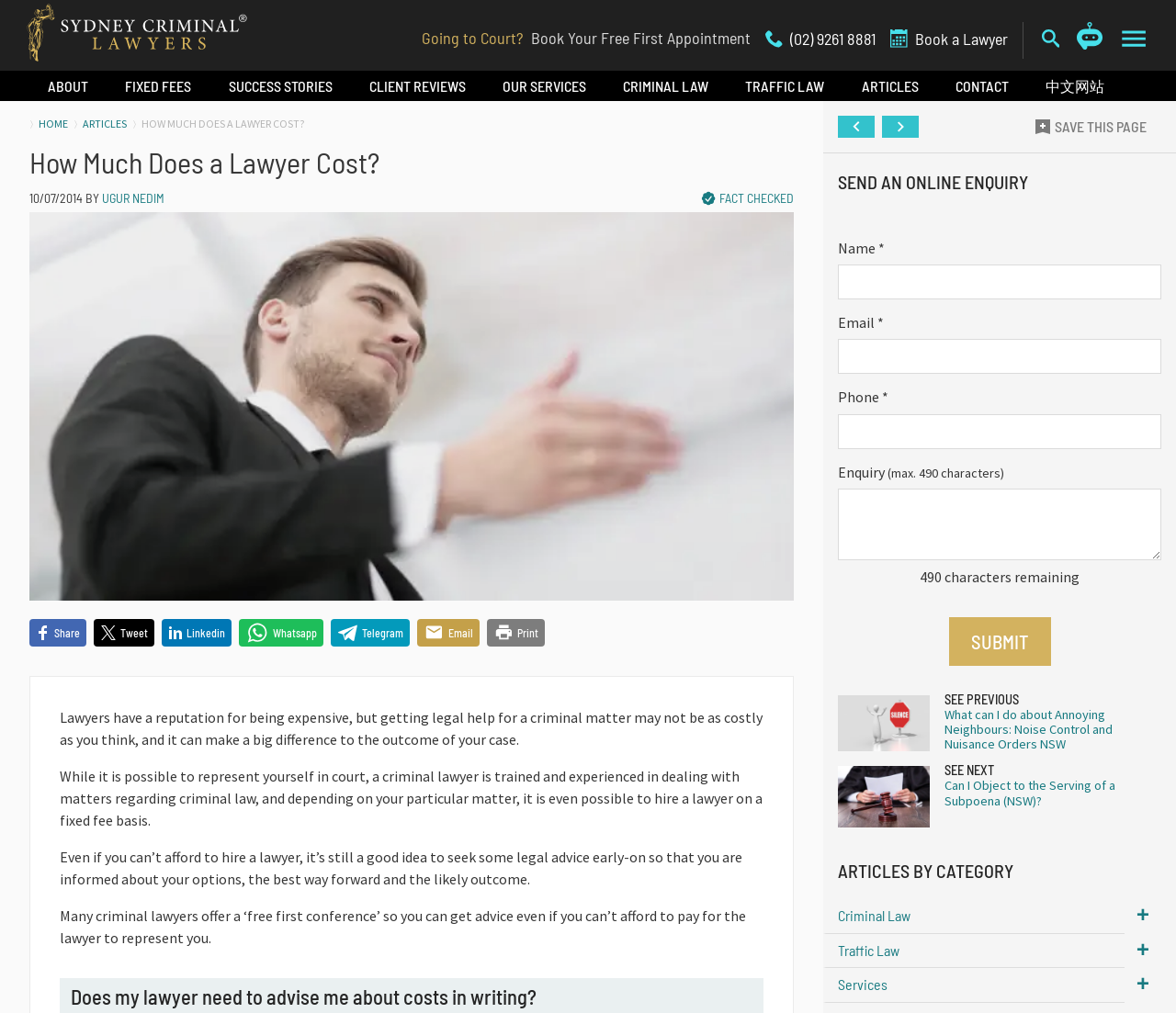Identify the title of the webpage and provide its text content.

How Much Does a Lawyer Cost?